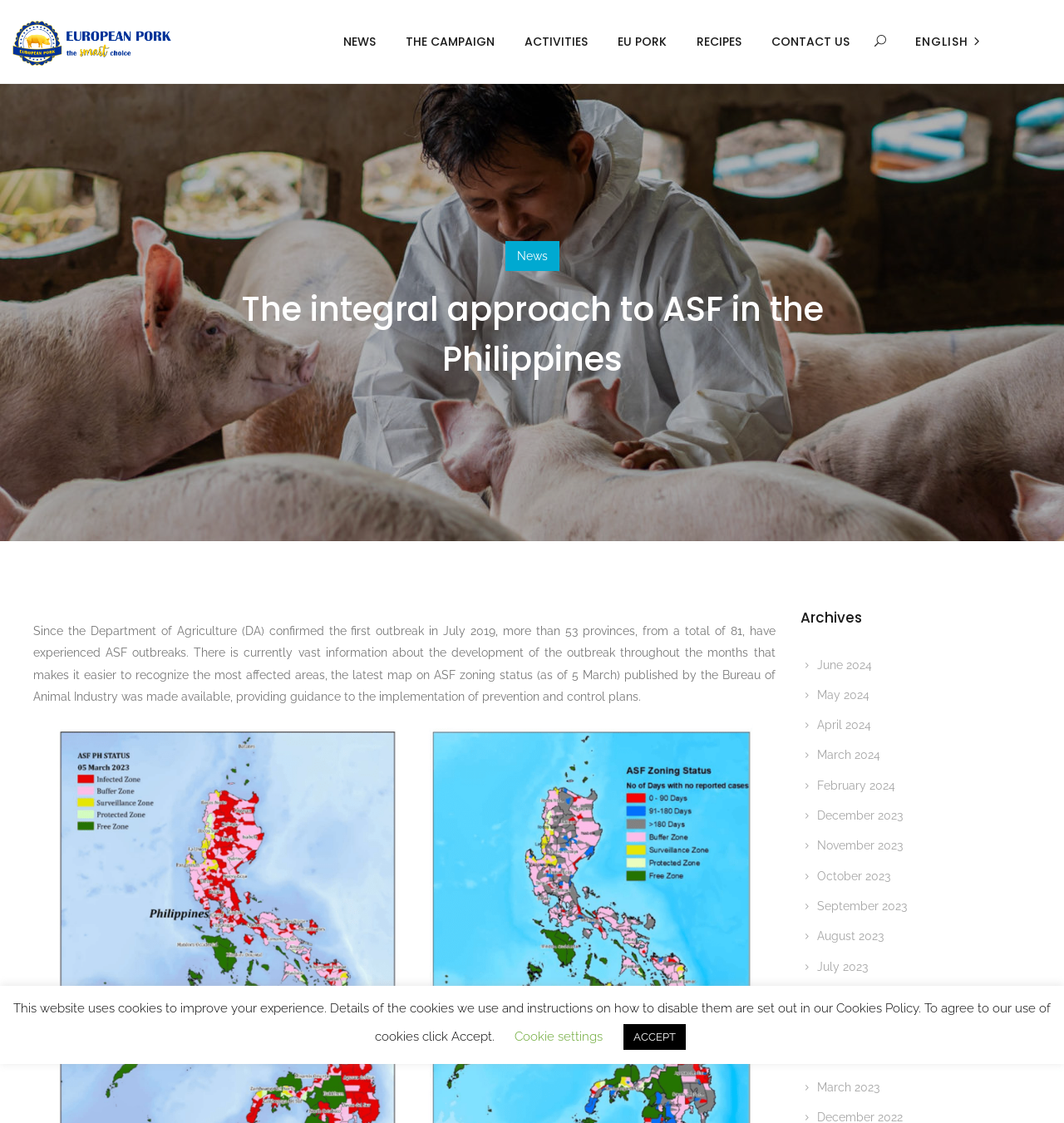Please provide the bounding box coordinates for the element that needs to be clicked to perform the instruction: "Learn more about THE CAMPAIGN". The coordinates must consist of four float numbers between 0 and 1, formatted as [left, top, right, bottom].

[0.367, 0.0, 0.479, 0.074]